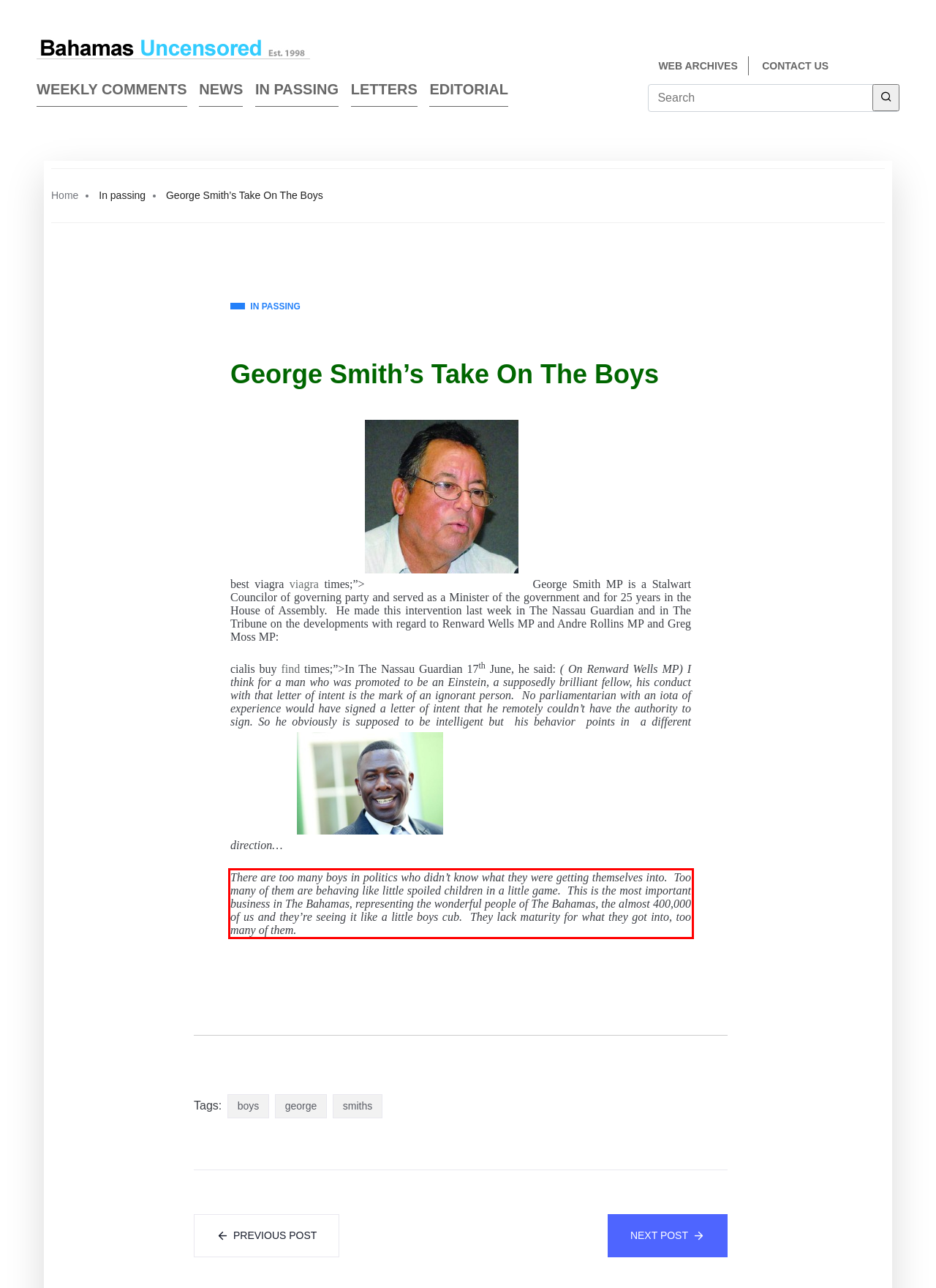You are given a screenshot of a webpage with a UI element highlighted by a red bounding box. Please perform OCR on the text content within this red bounding box.

There are too many boys in politics who didn’t know what they were getting themselves into. Too many of them are behaving like little spoiled children in a little game. This is the most important business in The Bahamas, representing the wonderful people of The Bahamas, the almost 400,000 of us and they’re seeing it like a little boys cub. They lack maturity for what they got into, too many of them.